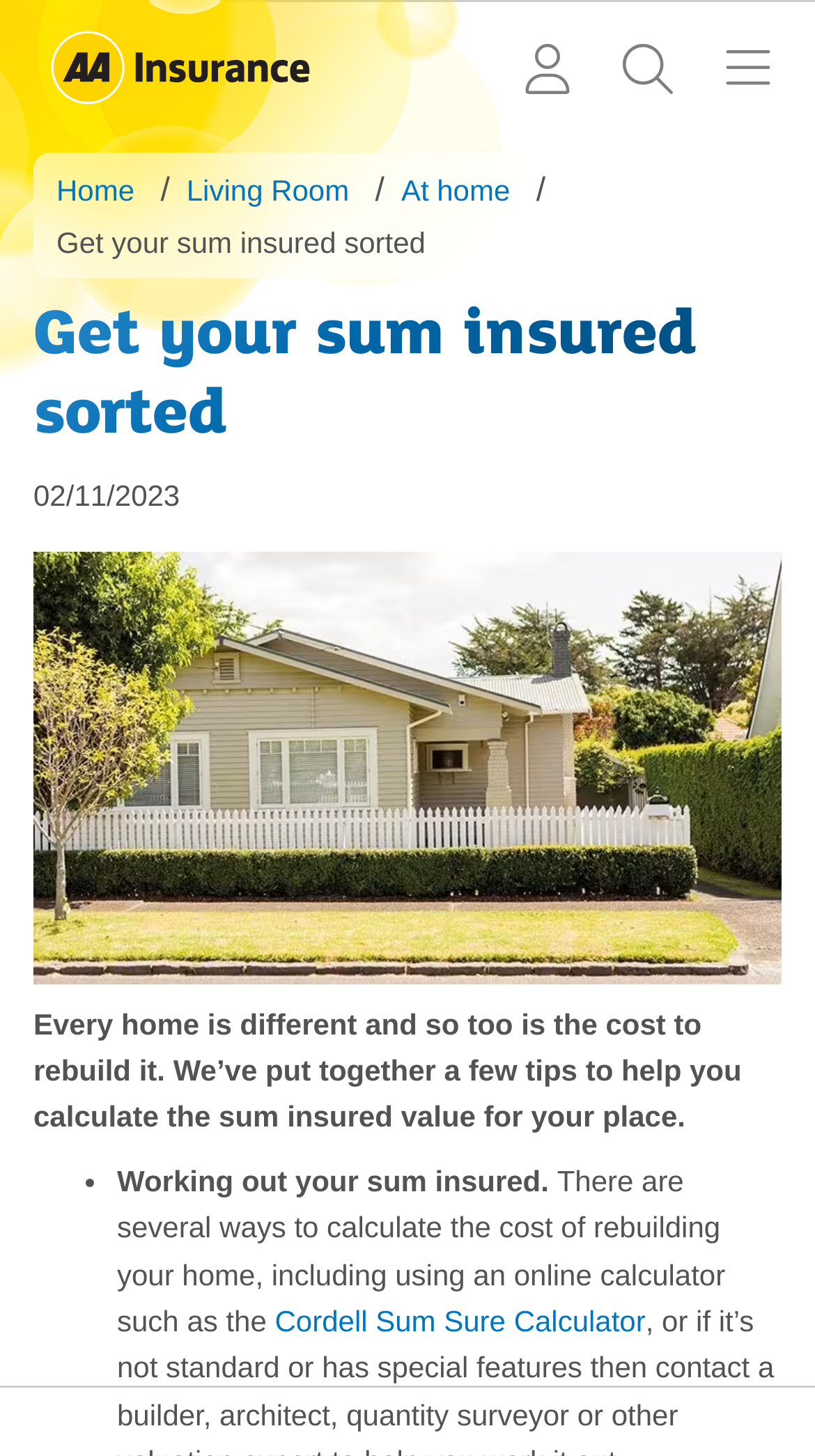Please find the main title text of this webpage.

Get your sum insured sorted